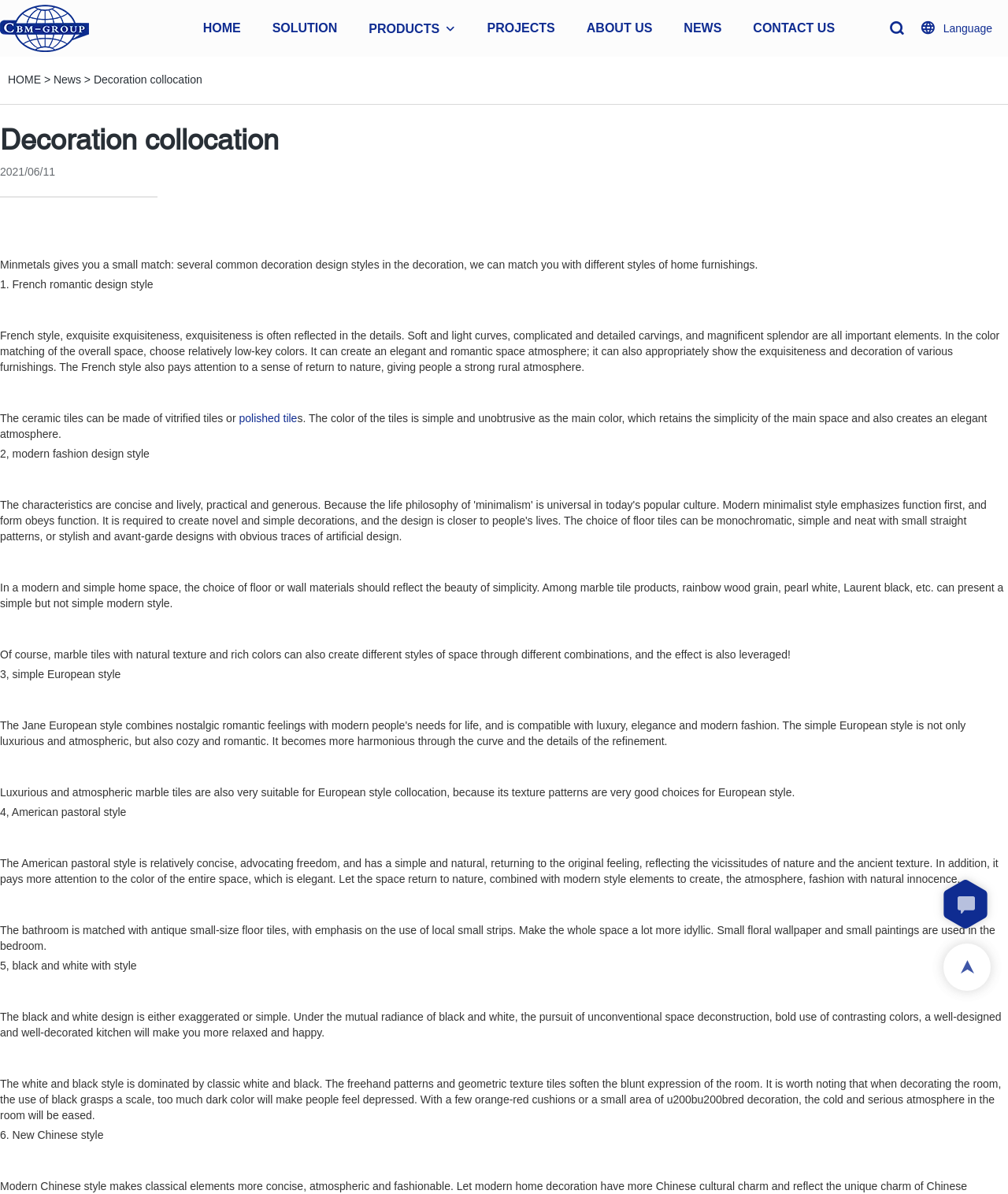Could you determine the bounding box coordinates of the clickable element to complete the instruction: "Click on the 'Decoration collocation' link"? Provide the coordinates as four float numbers between 0 and 1, i.e., [left, top, right, bottom].

[0.093, 0.061, 0.201, 0.072]